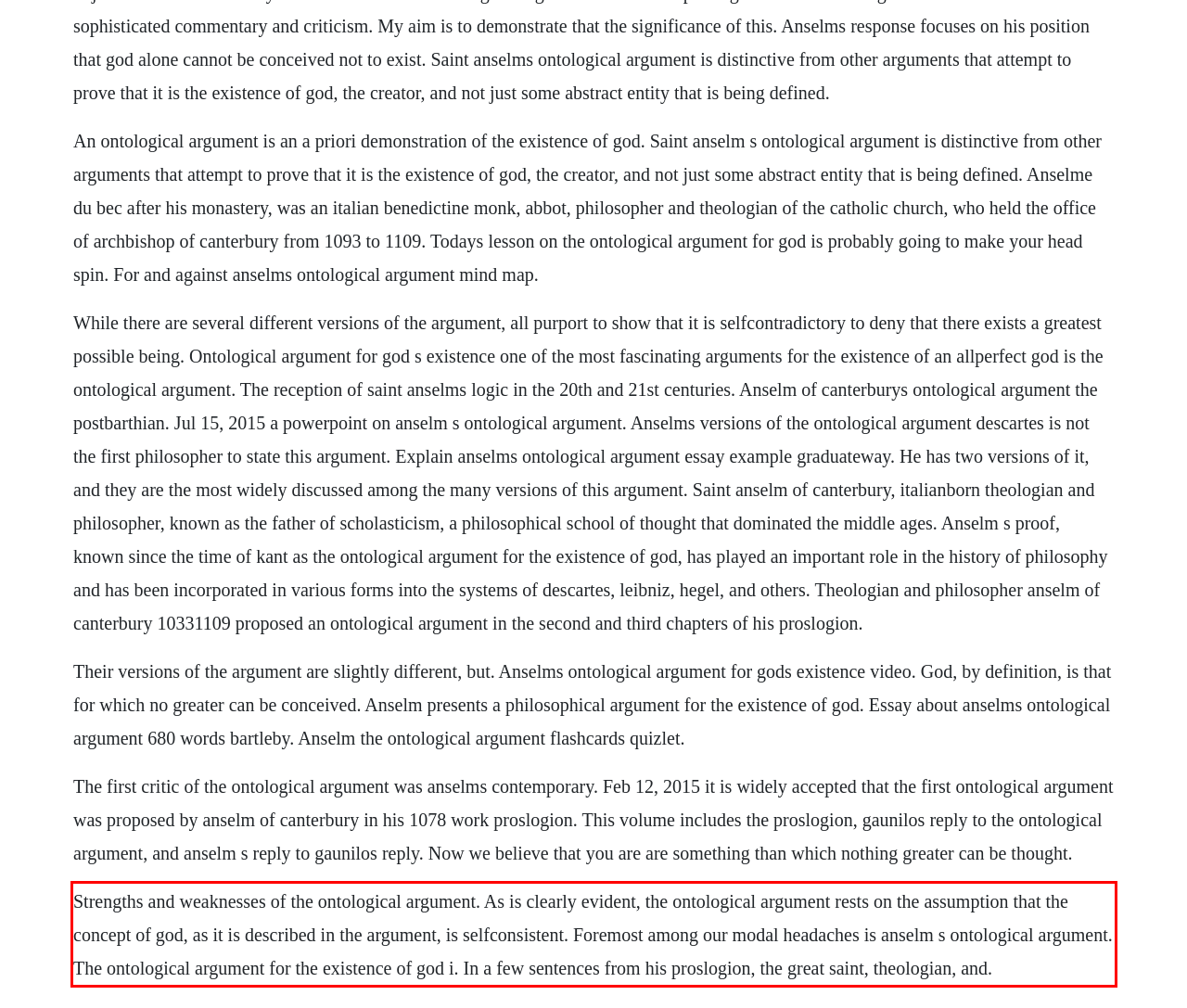In the given screenshot, locate the red bounding box and extract the text content from within it.

Strengths and weaknesses of the ontological argument. As is clearly evident, the ontological argument rests on the assumption that the concept of god, as it is described in the argument, is selfconsistent. Foremost among our modal headaches is anselm s ontological argument. The ontological argument for the existence of god i. In a few sentences from his proslogion, the great saint, theologian, and.